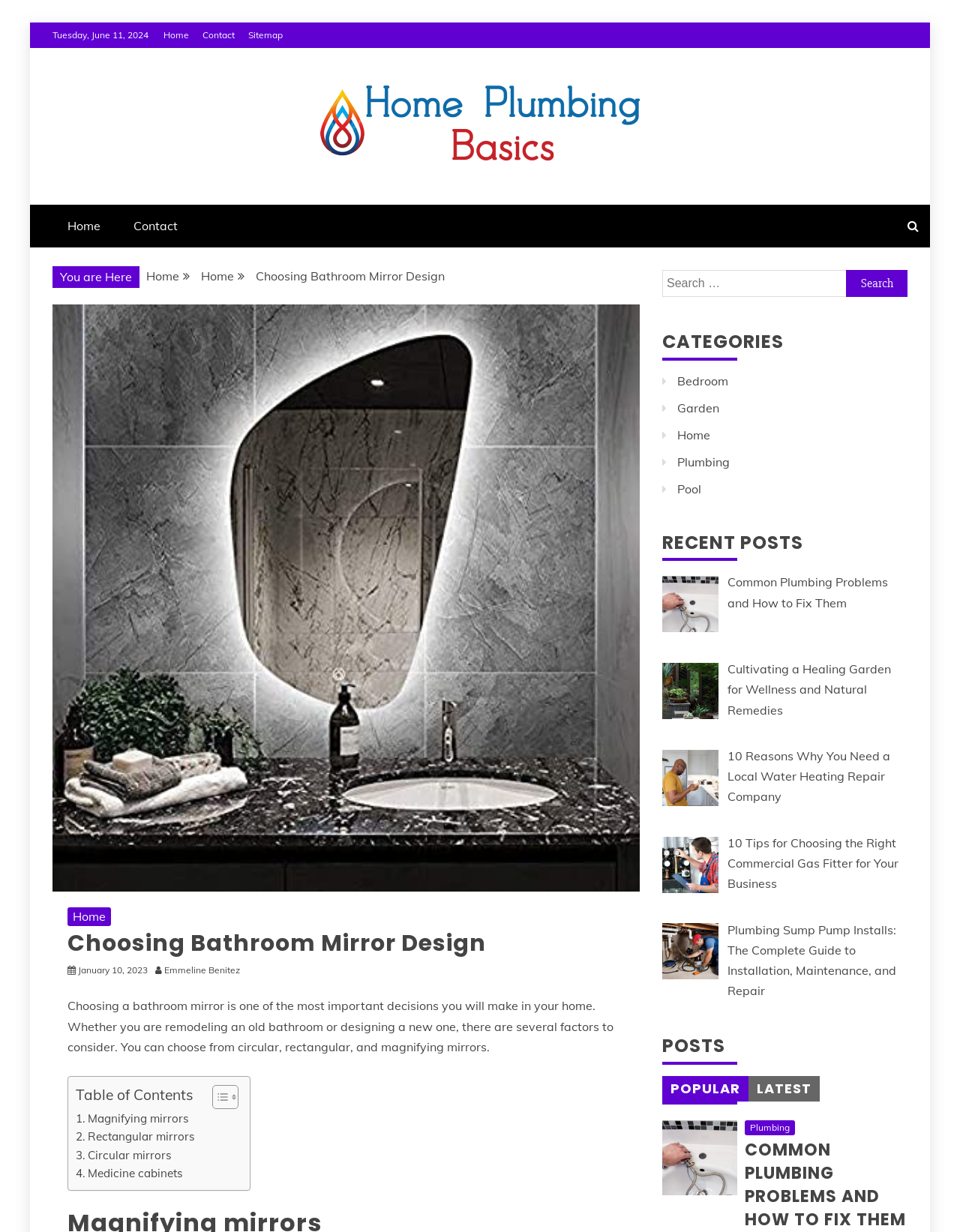What is the current date?
Respond with a short answer, either a single word or a phrase, based on the image.

Tuesday, June 11, 2024